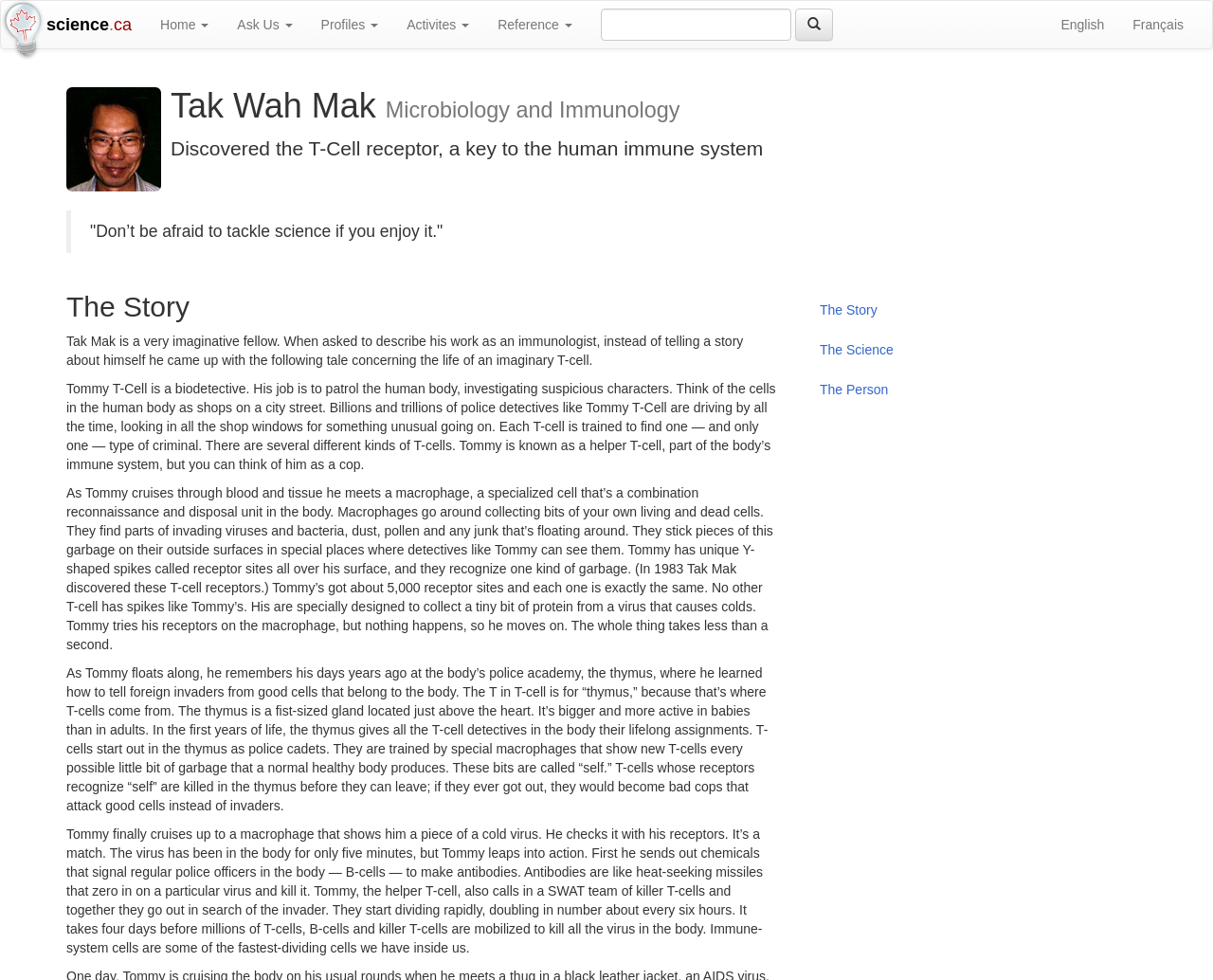Could you find the bounding box coordinates of the clickable area to complete this instruction: "search for something"?

[0.483, 0.009, 0.698, 0.042]